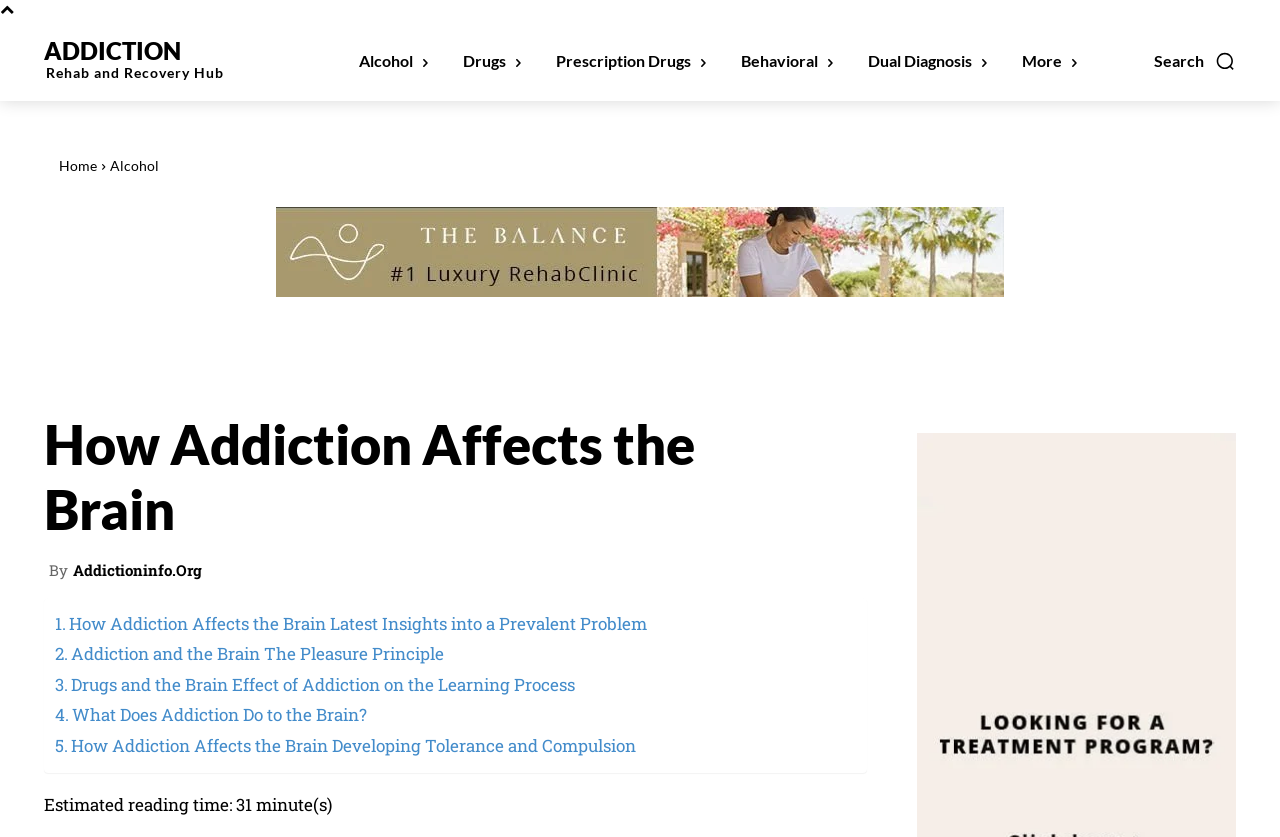Please determine the bounding box coordinates of the element to click on in order to accomplish the following task: "Explore the effects of alcohol on the brain". Ensure the coordinates are four float numbers ranging from 0 to 1, i.e., [left, top, right, bottom].

[0.277, 0.025, 0.338, 0.121]